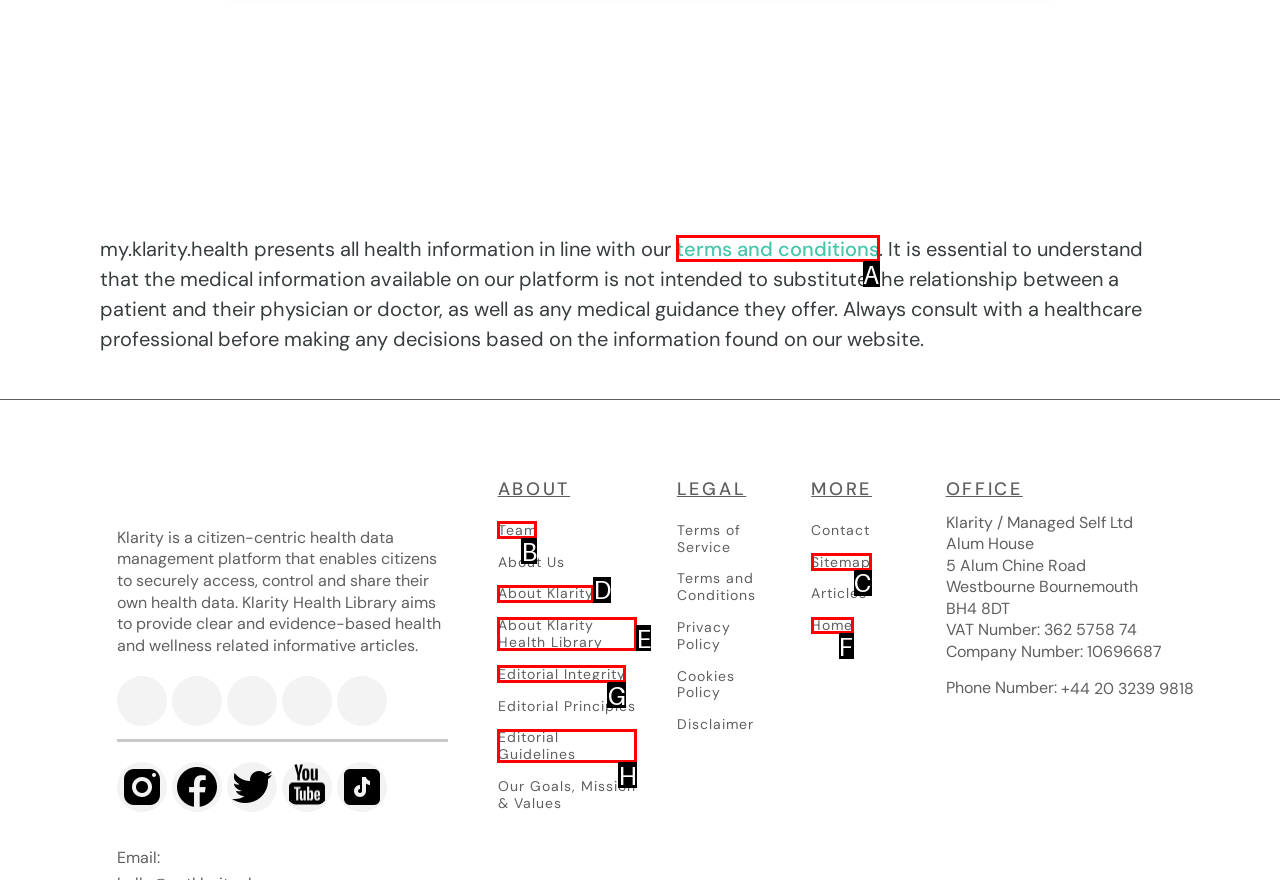Which option corresponds to the following element description: Editorial Integrity?
Please provide the letter of the correct choice.

G